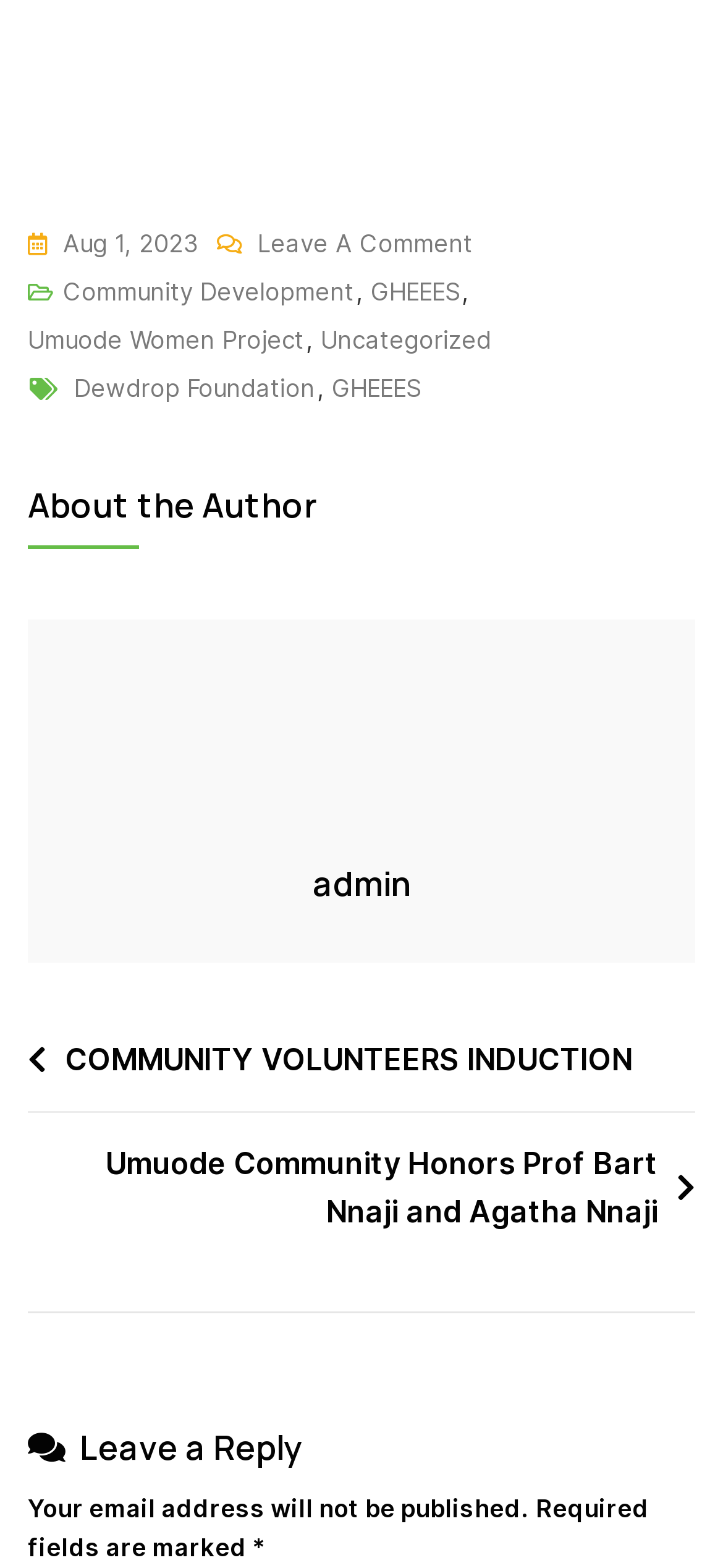What is the purpose of the field marked with an asterisk?
Please use the image to provide an in-depth answer to the question.

The asterisk symbol is used to mark required fields in the comment section. This indicates that the field must be filled in order to submit a comment.